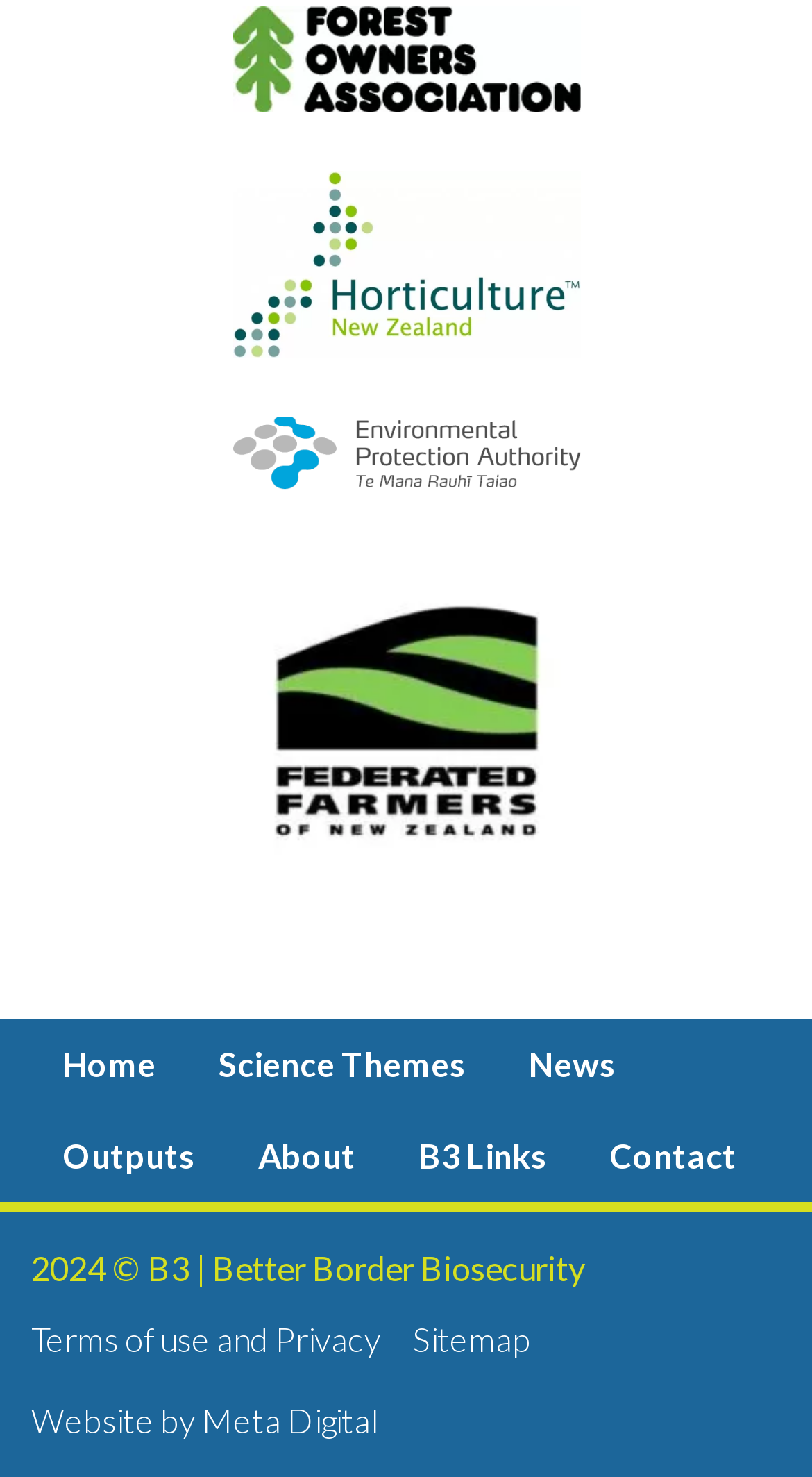How many footer links are there?
Refer to the image and give a detailed response to the question.

I counted the number of links in the footer section, which are 'Terms of use and Privacy', 'Sitemap', and 'Website by Meta Digital'. There are 3 links in total.